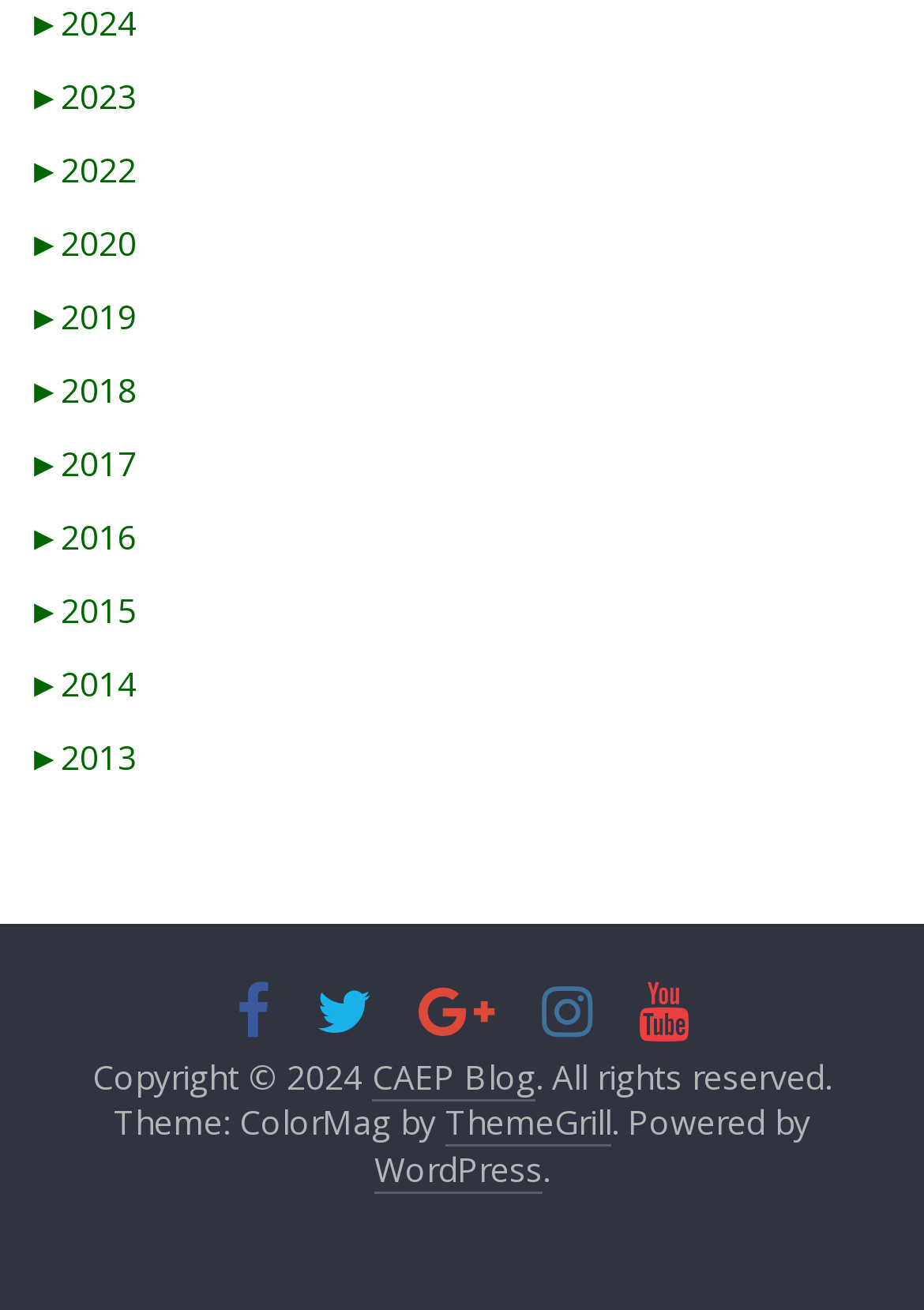Indicate the bounding box coordinates of the element that needs to be clicked to satisfy the following instruction: "Check WordPress website". The coordinates should be four float numbers between 0 and 1, i.e., [left, top, right, bottom].

[0.405, 0.875, 0.587, 0.911]